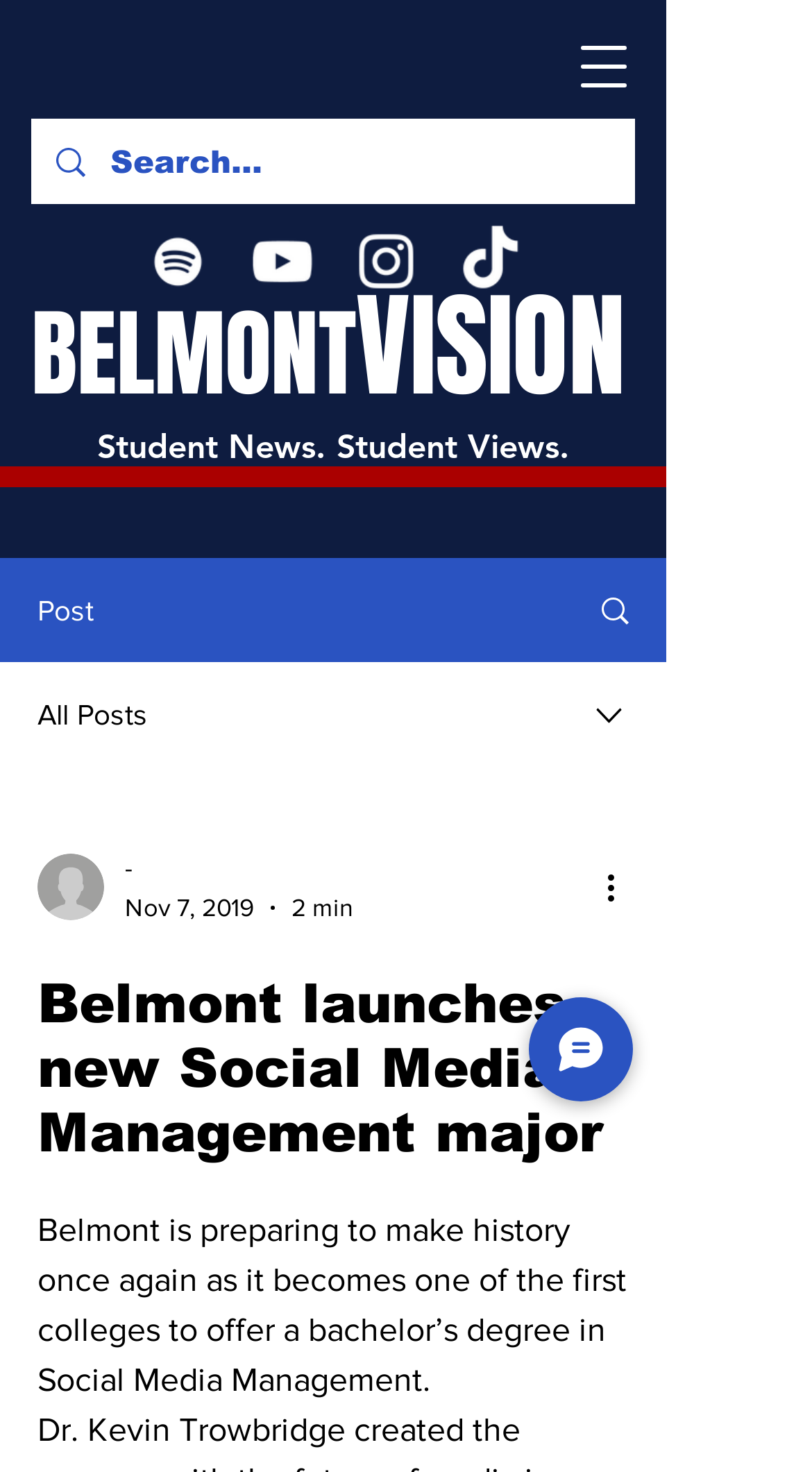Answer the question using only a single word or phrase: 
What is the purpose of the search box?

To search the website